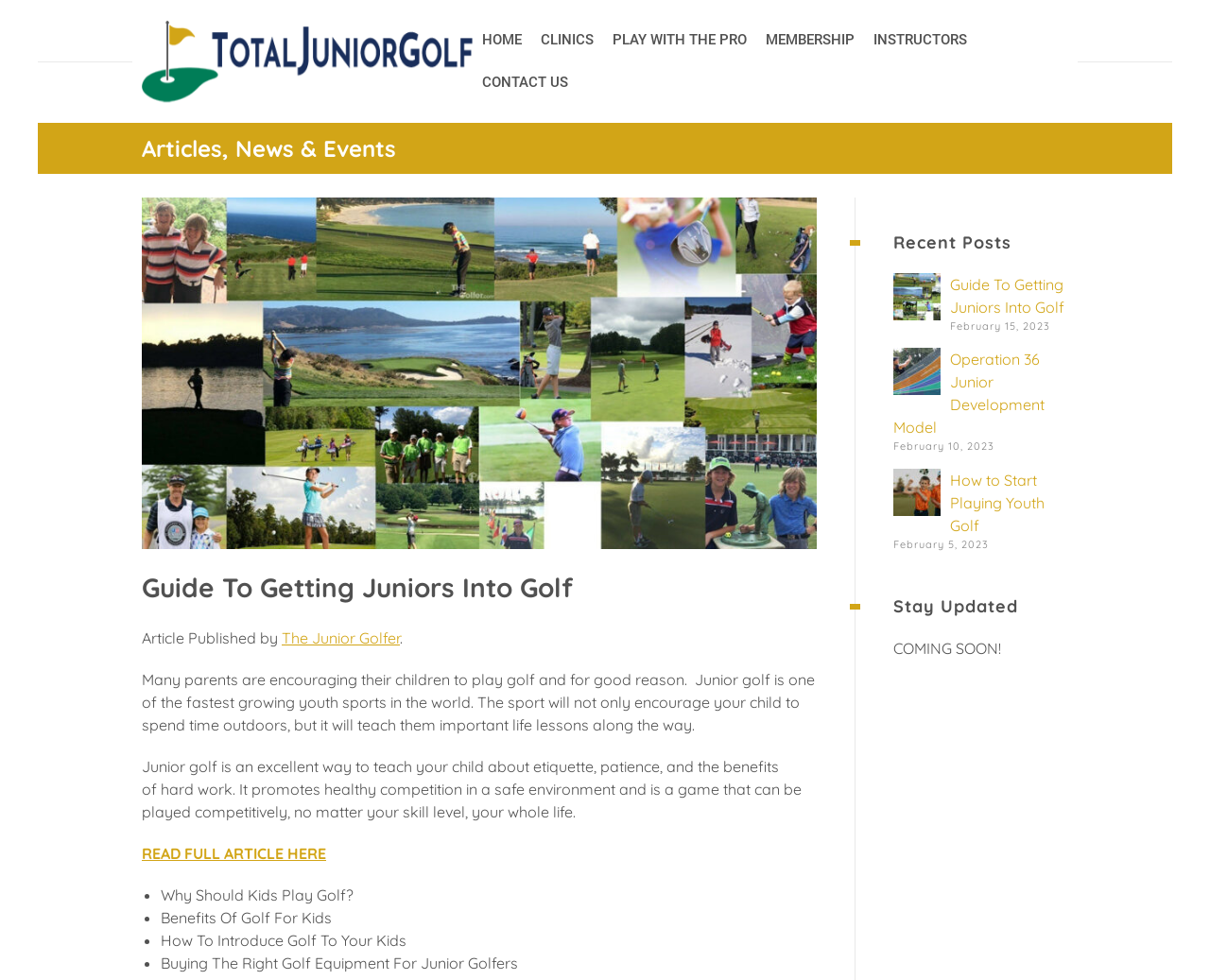Please predict the bounding box coordinates of the element's region where a click is necessary to complete the following instruction: "Check the 'Stay Updated' section". The coordinates should be represented by four float numbers between 0 and 1, i.e., [left, top, right, bottom].

[0.738, 0.602, 0.883, 0.637]